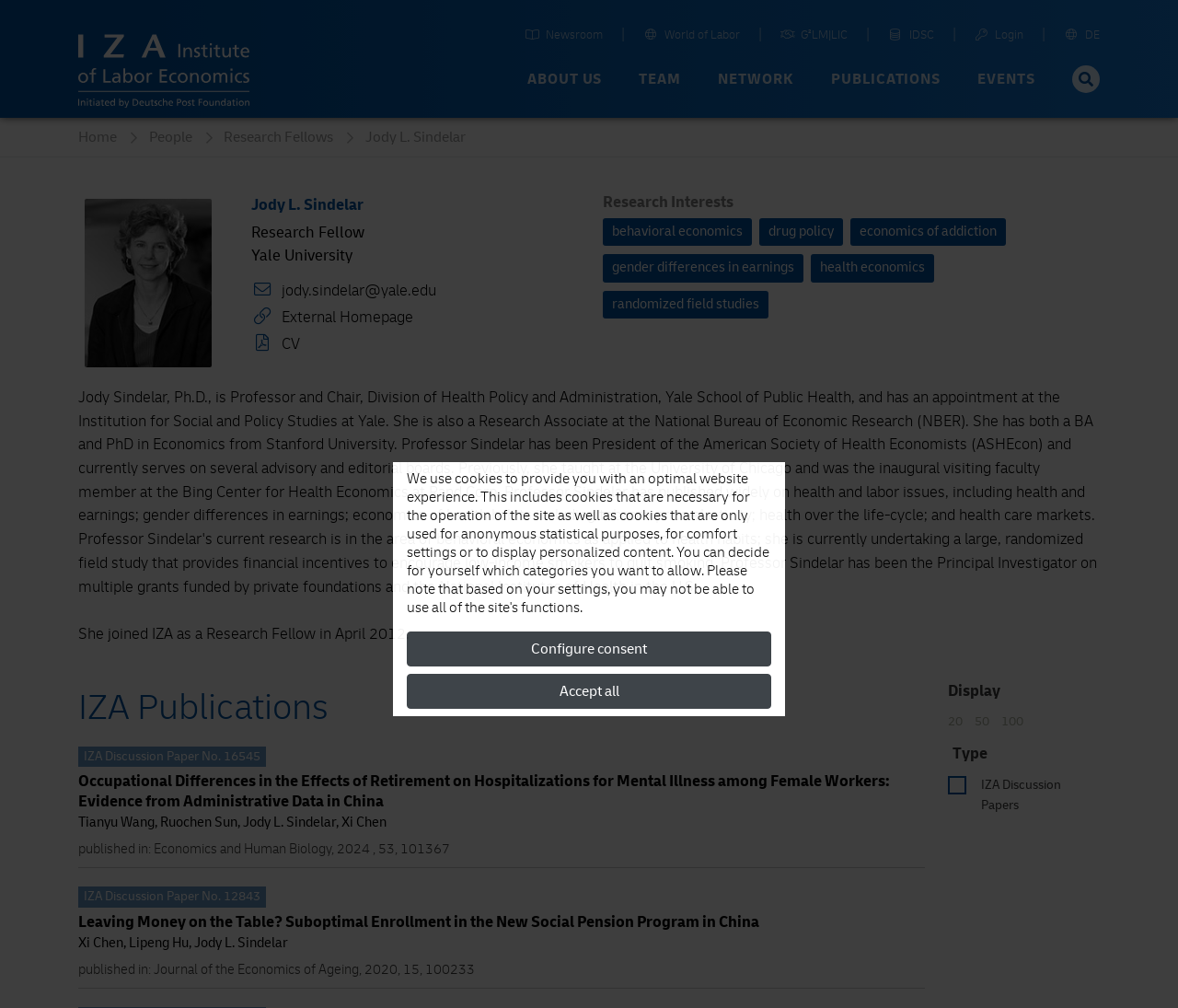What is the name of the first publication?
Refer to the screenshot and respond with a concise word or phrase.

Occupational Differences in the Effects of Retirement on Hospitalizations for Mental Illness among Female Workers: Evidence from Administrative Data in China